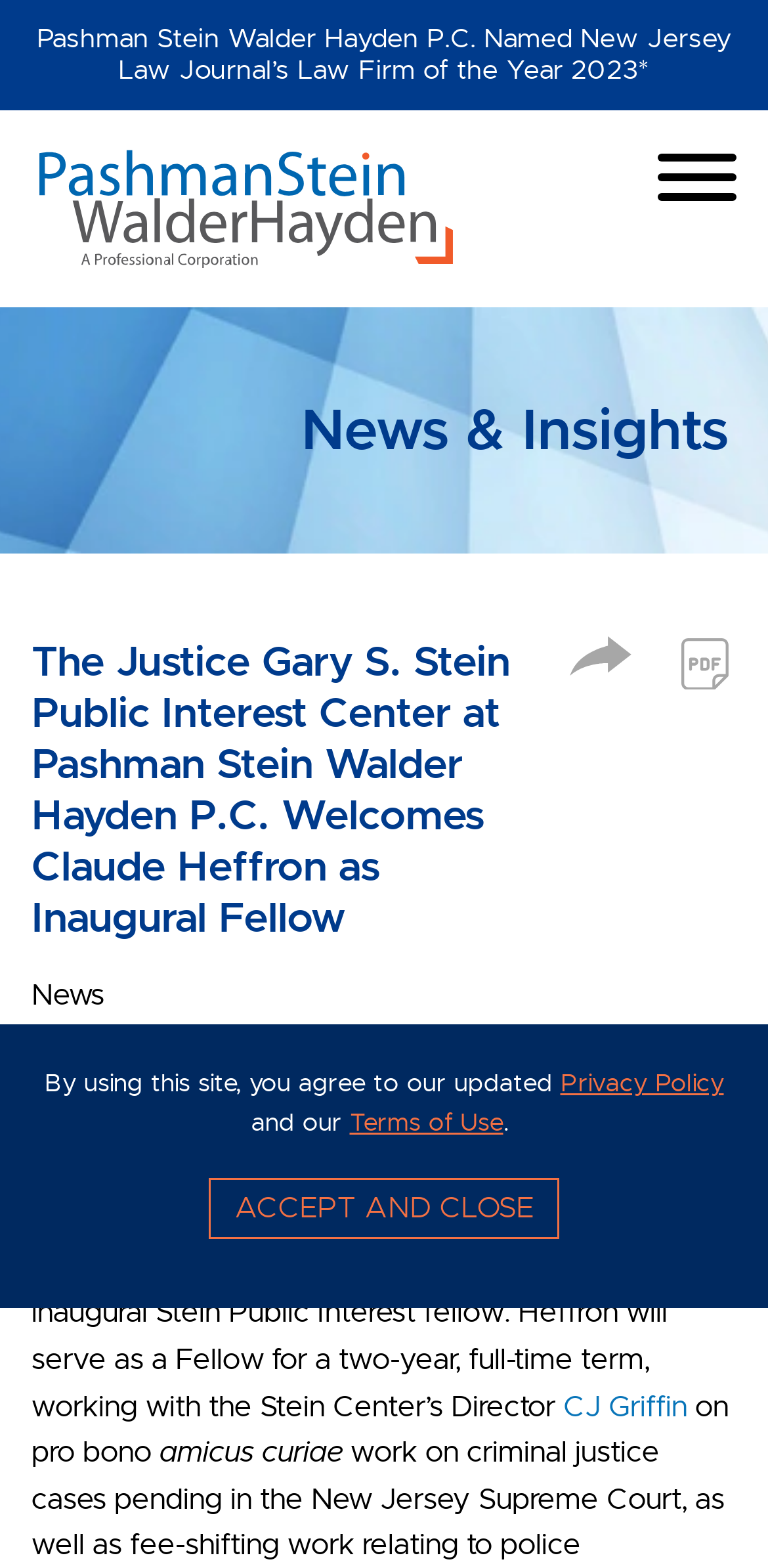Please answer the following question using a single word or phrase: 
What is the title of the news article?

The Justice Gary S. Stein Public Interest Center at Pashman Stein Walder Hayden P.C. Welcomes Claude Heffron as Inaugural Fellow